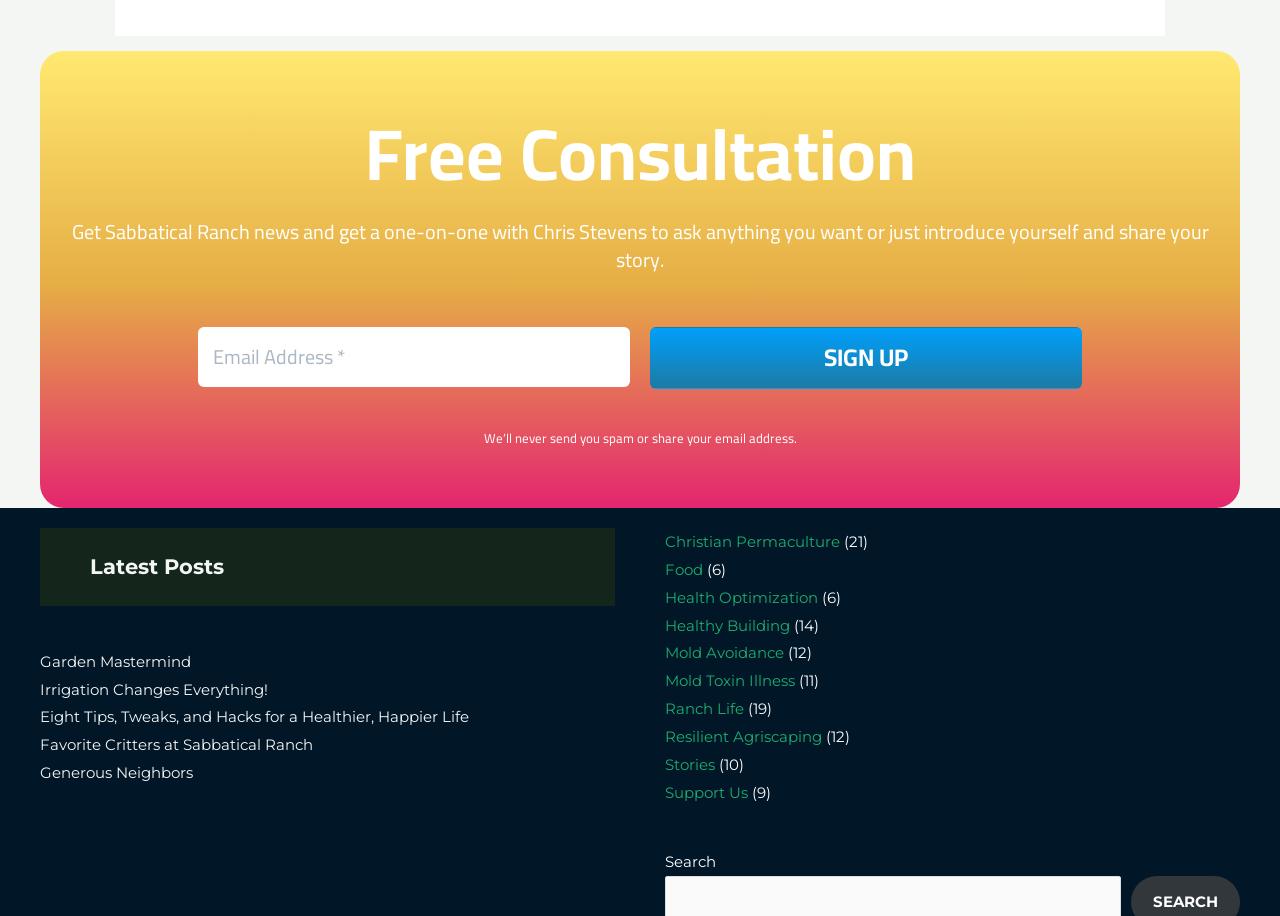Determine the bounding box for the UI element as described: "Irrigation Changes Everything!". The coordinates should be represented as four float numbers between 0 and 1, formatted as [left, top, right, bottom].

[0.031, 0.742, 0.209, 0.763]